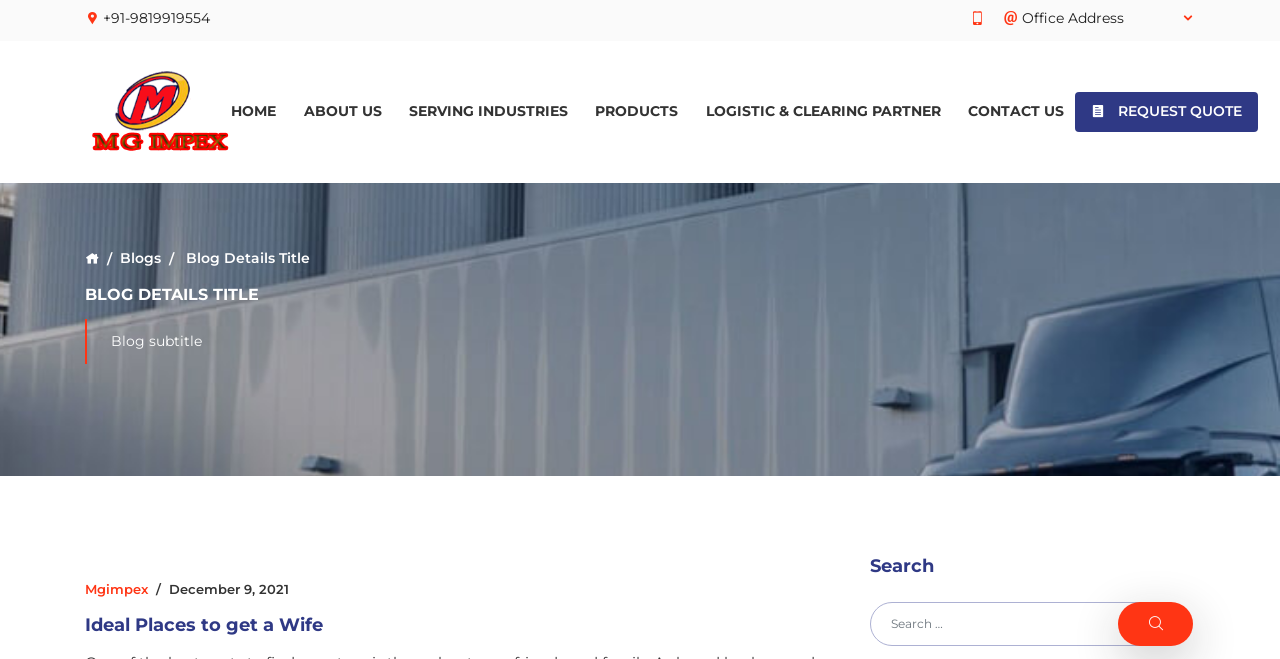Construct a comprehensive caption that outlines the webpage's structure and content.

The webpage appears to be a blog post titled "Ideal Places to get a Wife" from mgimpex. At the top left, there is a phone number "+91-9819919554" and an office address "Office Address" at the top right. 

Below the phone number, there is a horizontal navigation menu with links to "HOME", "ABOUT US", "SERVING INDUSTRIES", "PRODUCTS", "LOGISTIC & CLEARING PARTNER", and "CONTACT US". 

To the right of the navigation menu, there is a prominent button "REQUEST QUOTE". 

Further down, there is a breadcrumb navigation section with a link to "Blogs" and a "Blog Details Title" section. 

The main content of the blog post is headed by "BLOG DETAILS TITLE" and has a subtitle below it. 

At the bottom of the page, there is a section with a link to "Mgimpex", a date "December 9, 2021", and a heading "Ideal Places to get a Wife". 

On the right side of the page, there is a search bar with a heading "Search" and a button to submit the search query.